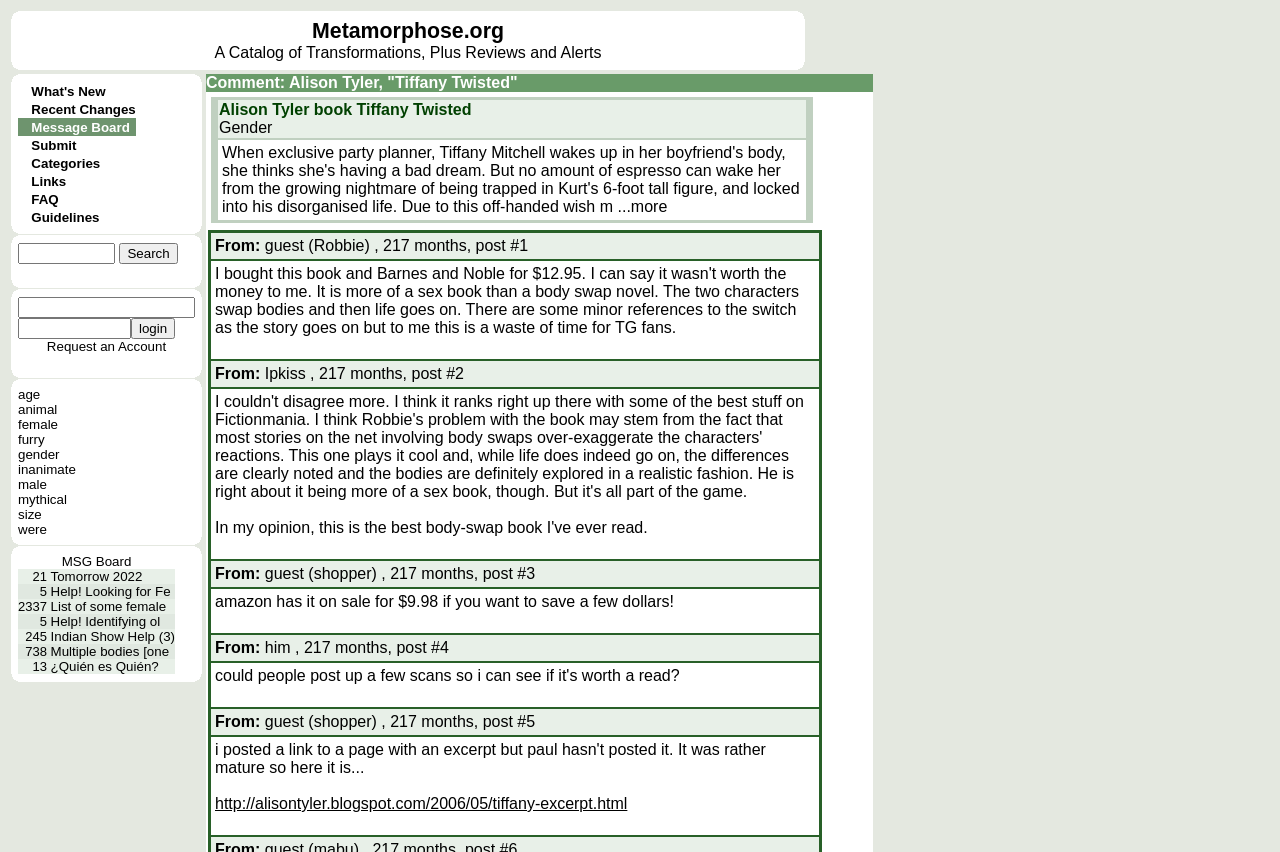Determine the bounding box coordinates of the element's region needed to click to follow the instruction: "Submit a new entry". Provide these coordinates as four float numbers between 0 and 1, formatted as [left, top, right, bottom].

[0.014, 0.16, 0.06, 0.181]